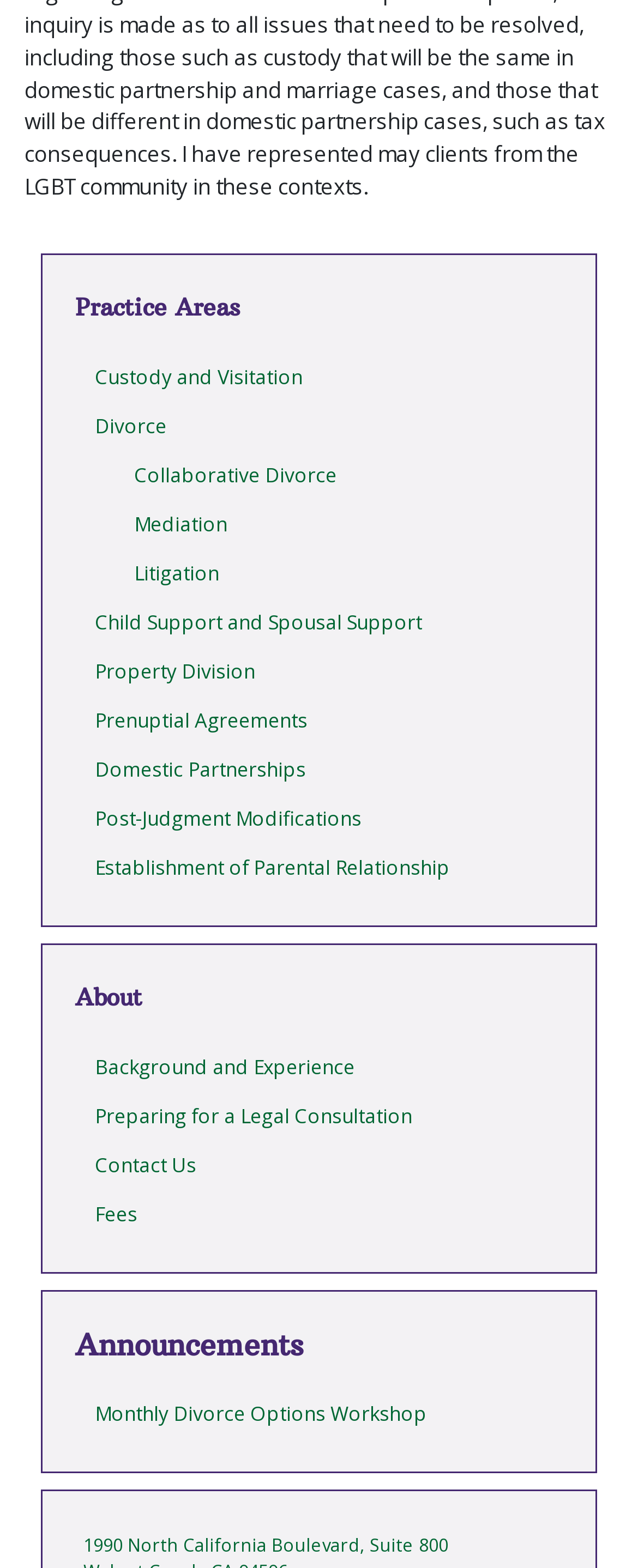Determine the bounding box coordinates of the section to be clicked to follow the instruction: "Learn about Background and Experience". The coordinates should be given as four float numbers between 0 and 1, formatted as [left, top, right, bottom].

[0.118, 0.665, 0.882, 0.696]